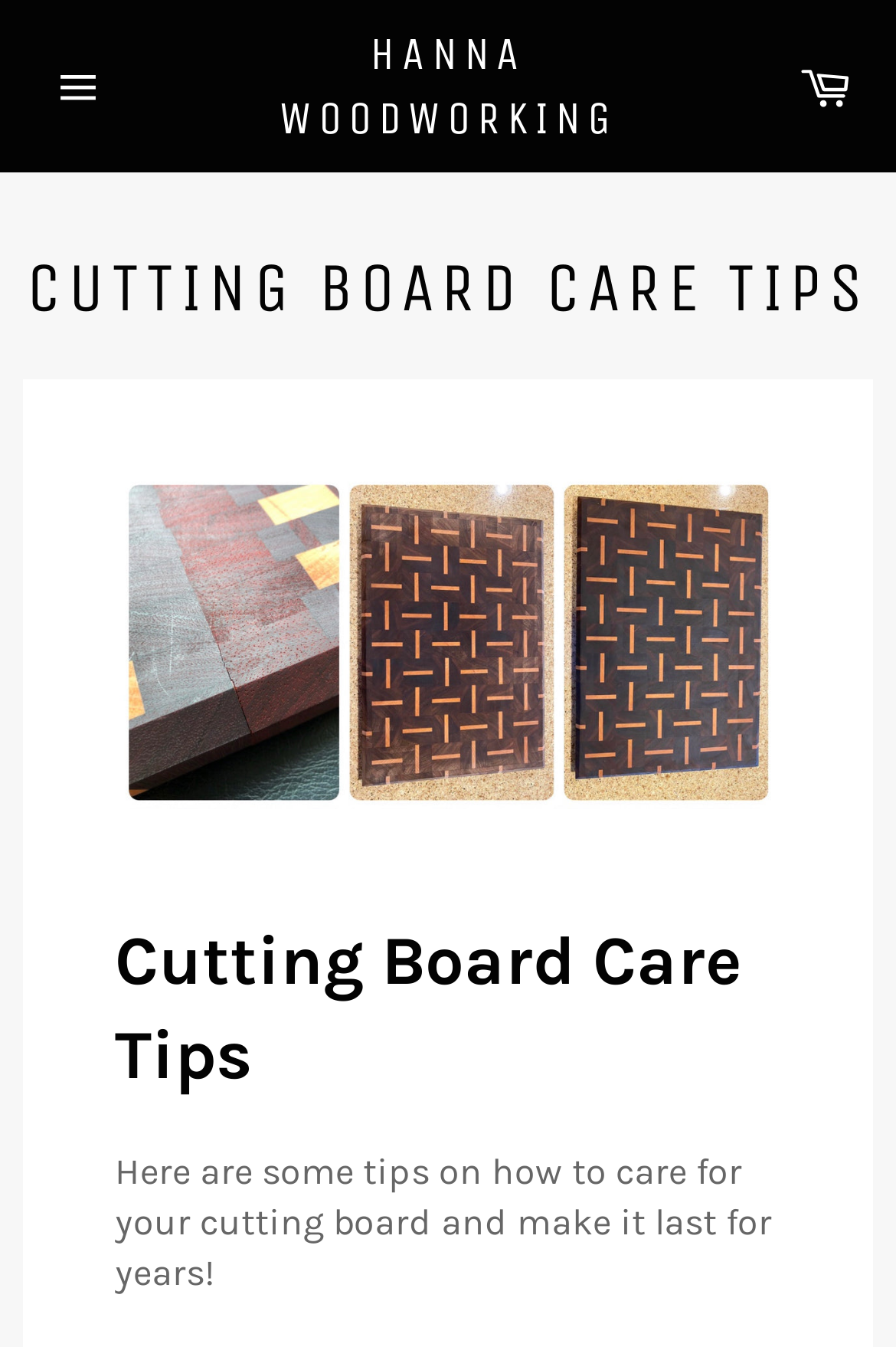Extract the bounding box coordinates of the UI element described by: "Site navigation". The coordinates should include four float numbers ranging from 0 to 1, e.g., [left, top, right, bottom].

[0.026, 0.028, 0.141, 0.1]